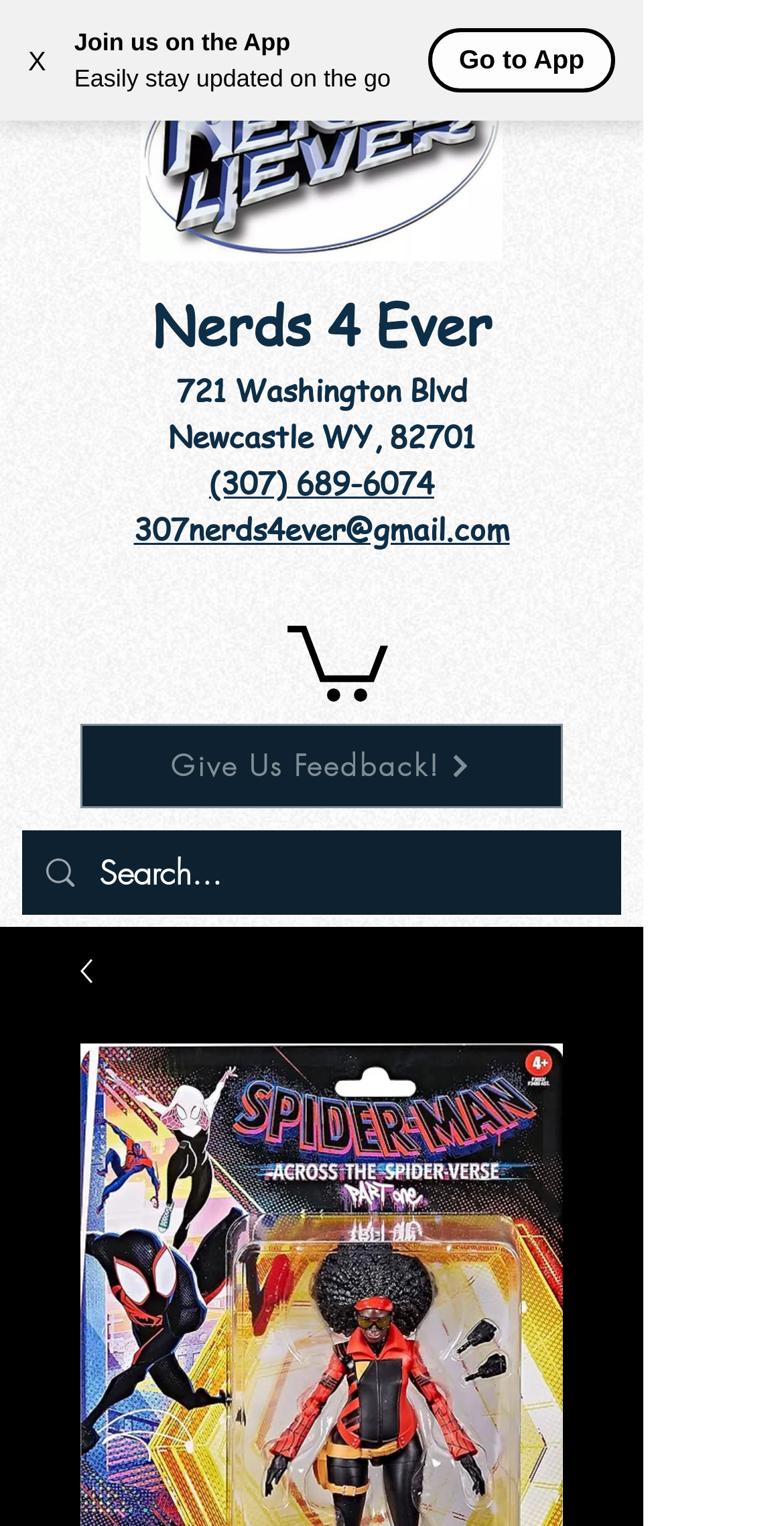Analyze the image and answer the question with as much detail as possible: 
What is the purpose of the search box?

I inferred the purpose of the search box by looking at its location and the text 'Search...' inside it, which suggests that it is meant for searching the website.